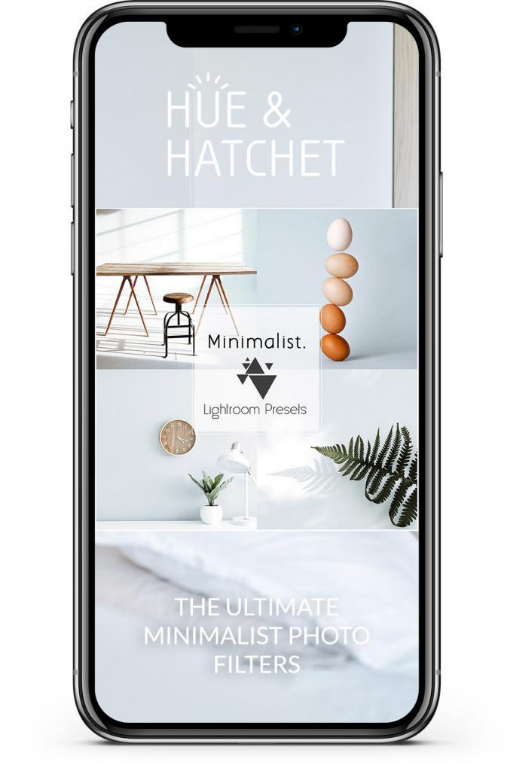Describe all the visual components present in the image.

The image showcases a sleek smartphone displaying an appealing design for the "Hue & Hatchet" brand, highlighting their minimalist Lightroom presets. The top of the screen features the brand name prominently, styled in elegant typography. Beneath this, a visually balanced layout presents a collage of serene and aesthetically pleasing images, including a well-furnished interior scene with a chair and table, artfully stacked eggs, and a stylish desk lamp alongside greenery. Centered within this setup is the text overlay stating "Minimalist. Lightroom Presets," indicating the focus on simplicity and elegance. At the bottom, the phrase "THE ULTIMATE MINIMALIST PHOTO FILTERS" invites users to explore these curated presets, perfect for enhancing their photographic efforts while maintaining a clean and modern aesthetic. This design radiates calmness and sophistication, appealing to those seeking to elevate their photography with minimalist style.